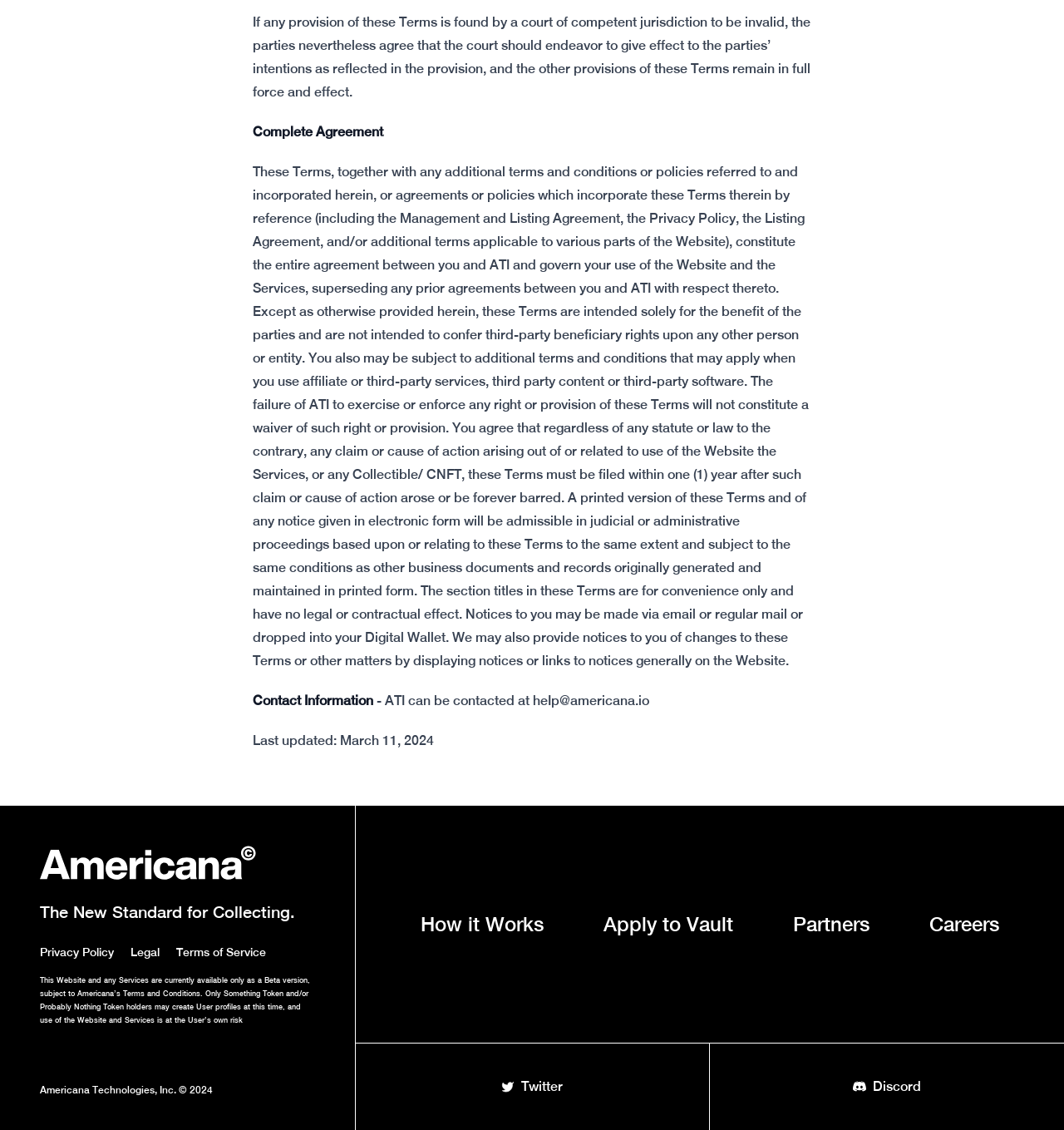Extract the bounding box of the UI element described as: "Privacy Policy".

[0.038, 0.836, 0.107, 0.848]